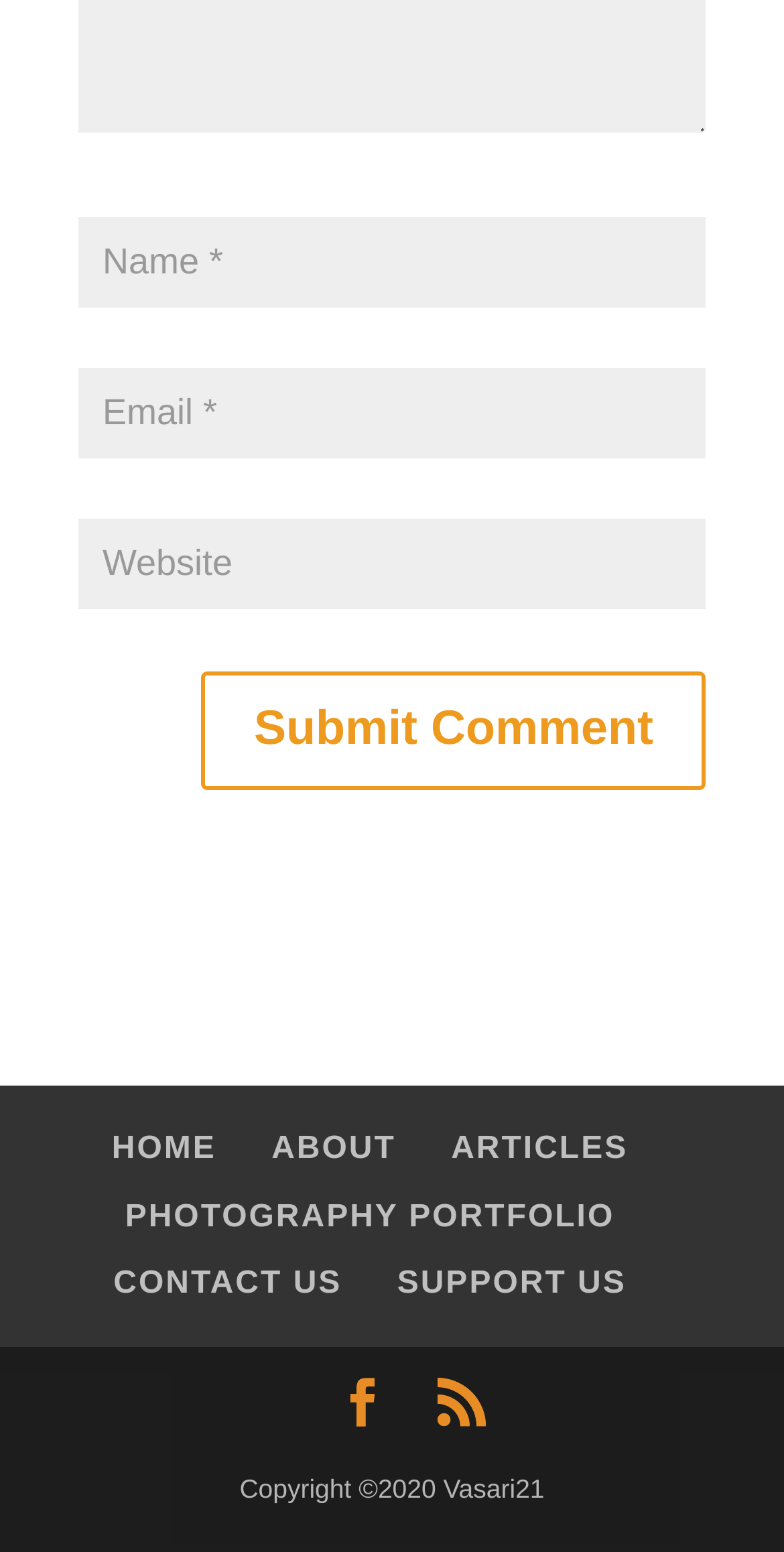Find the bounding box coordinates of the clickable area required to complete the following action: "View Follow-Ups".

None